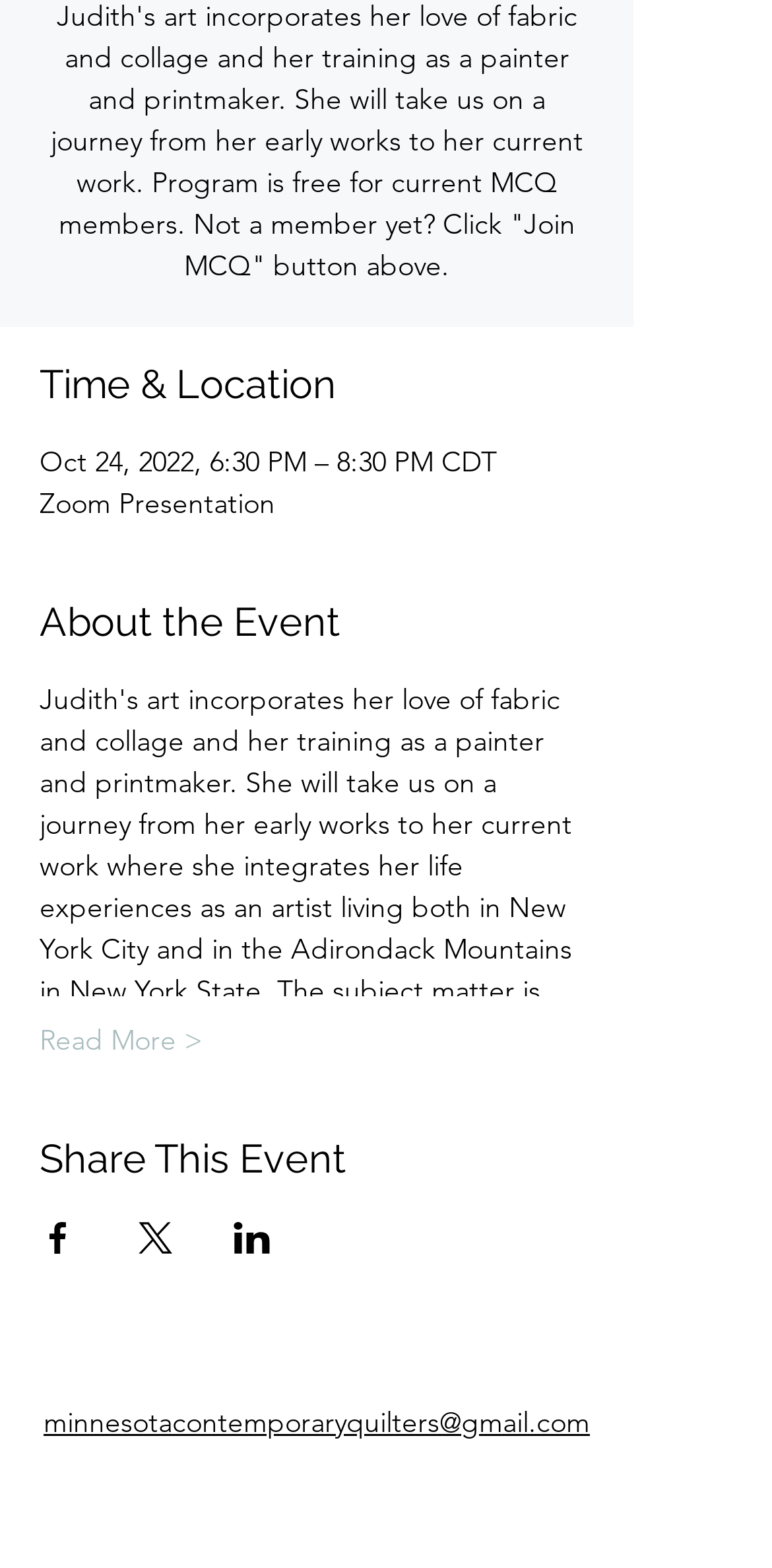What is the name of the social media platform in the social bar?
Provide a concise answer using a single word or phrase based on the image.

Facebook